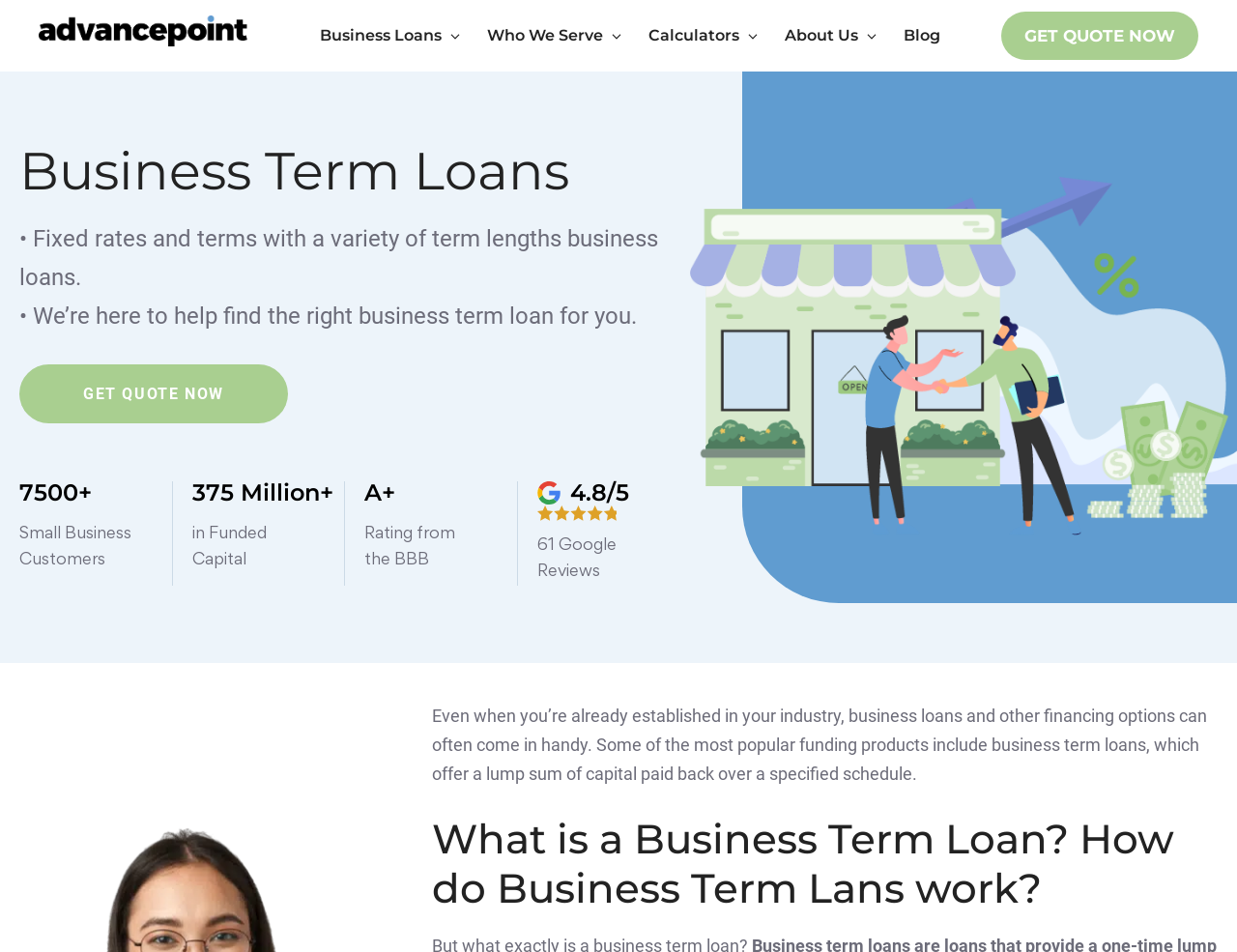Can you extract the headline from the webpage for me?

Business Term Loans